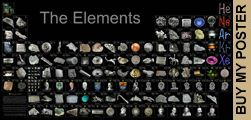Provide an in-depth description of the image you see.

This image features a visually engaging representation of the periodic table, titled "The Elements." It showcases a variety of elements arranged in their respective groups, each accompanied by unique images illustrating their physical forms. The design emphasizes the diversity and beauty of elemental substances, using detailed visuals to enhance learning and appreciation of chemistry.  

On the right side, there's a prominent advertisement inviting viewers to purchase a poster of this periodic table, suggesting its utility not just as an educational tool but also as a decorative piece for classrooms or personal spaces. The overall layout balances information and aesthetic appeal, making it suitable for both educational purposes and art enthusiasts.